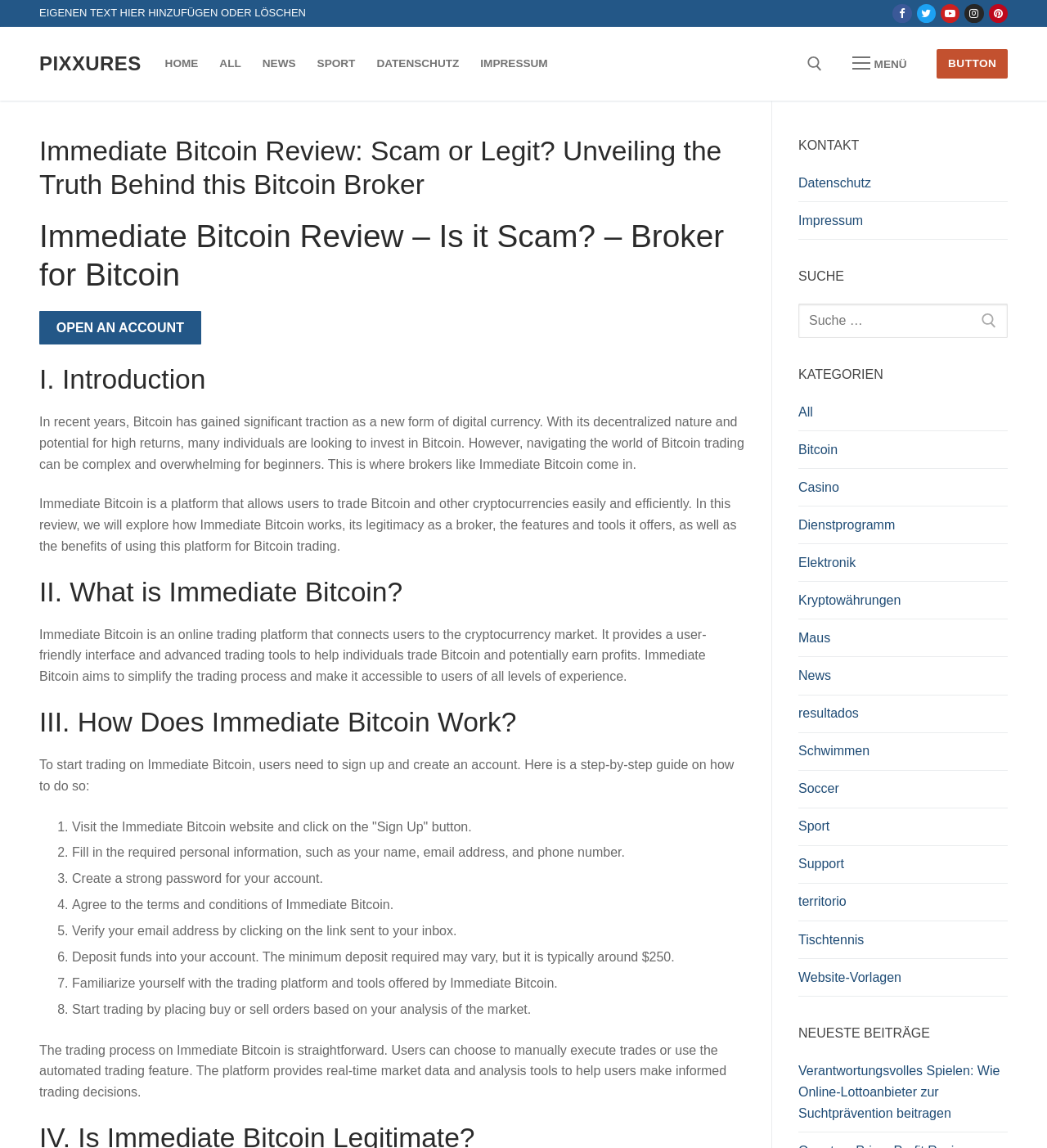Please find the bounding box coordinates (top-left x, top-left y, bottom-right x, bottom-right y) in the screenshot for the UI element described as follows: parent_node: Suchen nach: aria-label="submit search"

[0.735, 0.115, 0.78, 0.145]